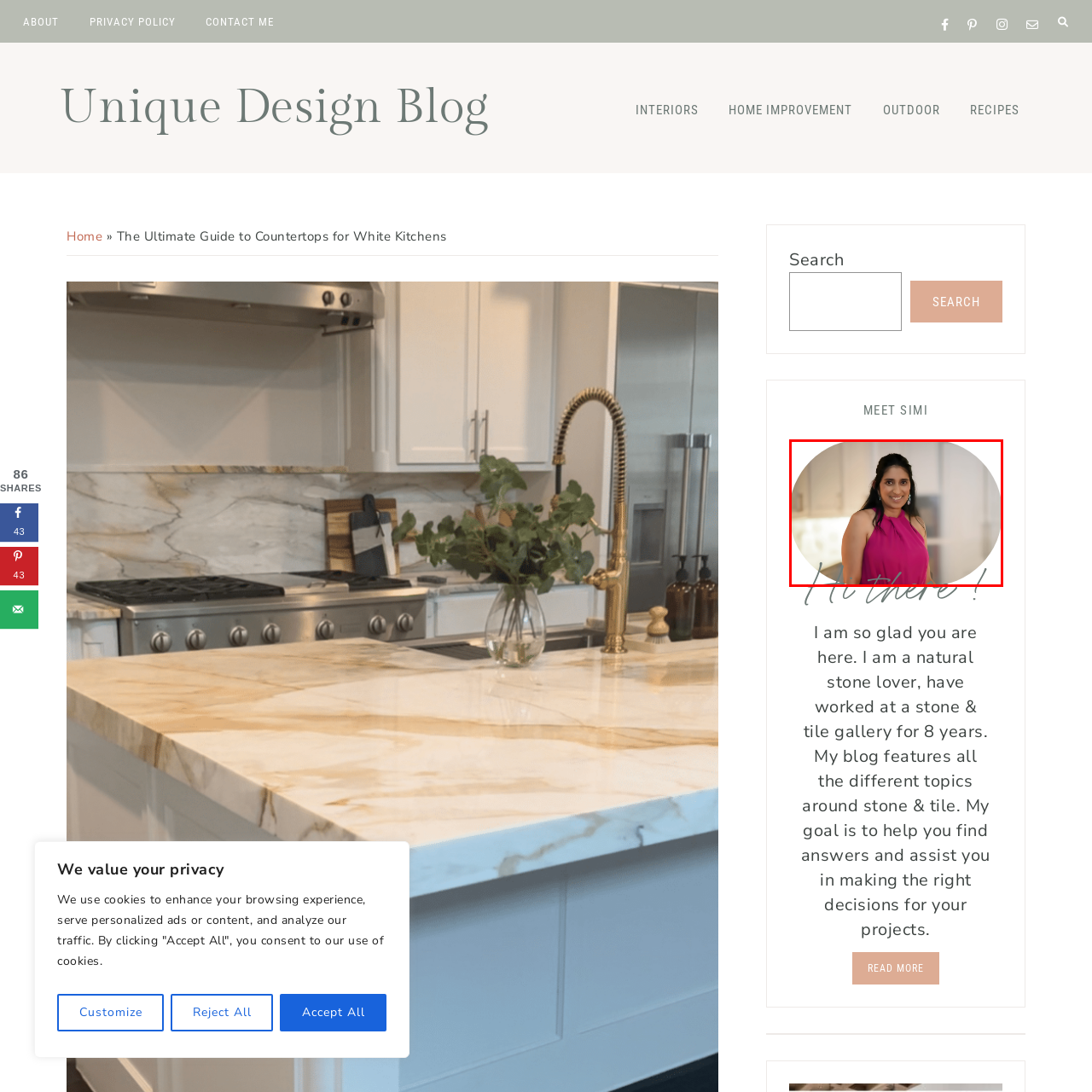Look at the photo within the red outline and describe it thoroughly.

In this image, a woman stands confidently, wearing a vibrant pink halter-top that enhances her warm smile. Her long, dark hair is styled elegantly, and she appears to be in a bright, modern kitchen setting, with soft lighting that creates an inviting atmosphere. The design of the image features rounded edges, adding a warm, approachable feel. Beneath her, the text "Hi there!" is displayed, suggesting a welcoming and friendly introduction to the viewer. The overall composition reflects a personal touch, inviting readers into the blog possibly focused on home design, interior decor, or lifestyle topics.